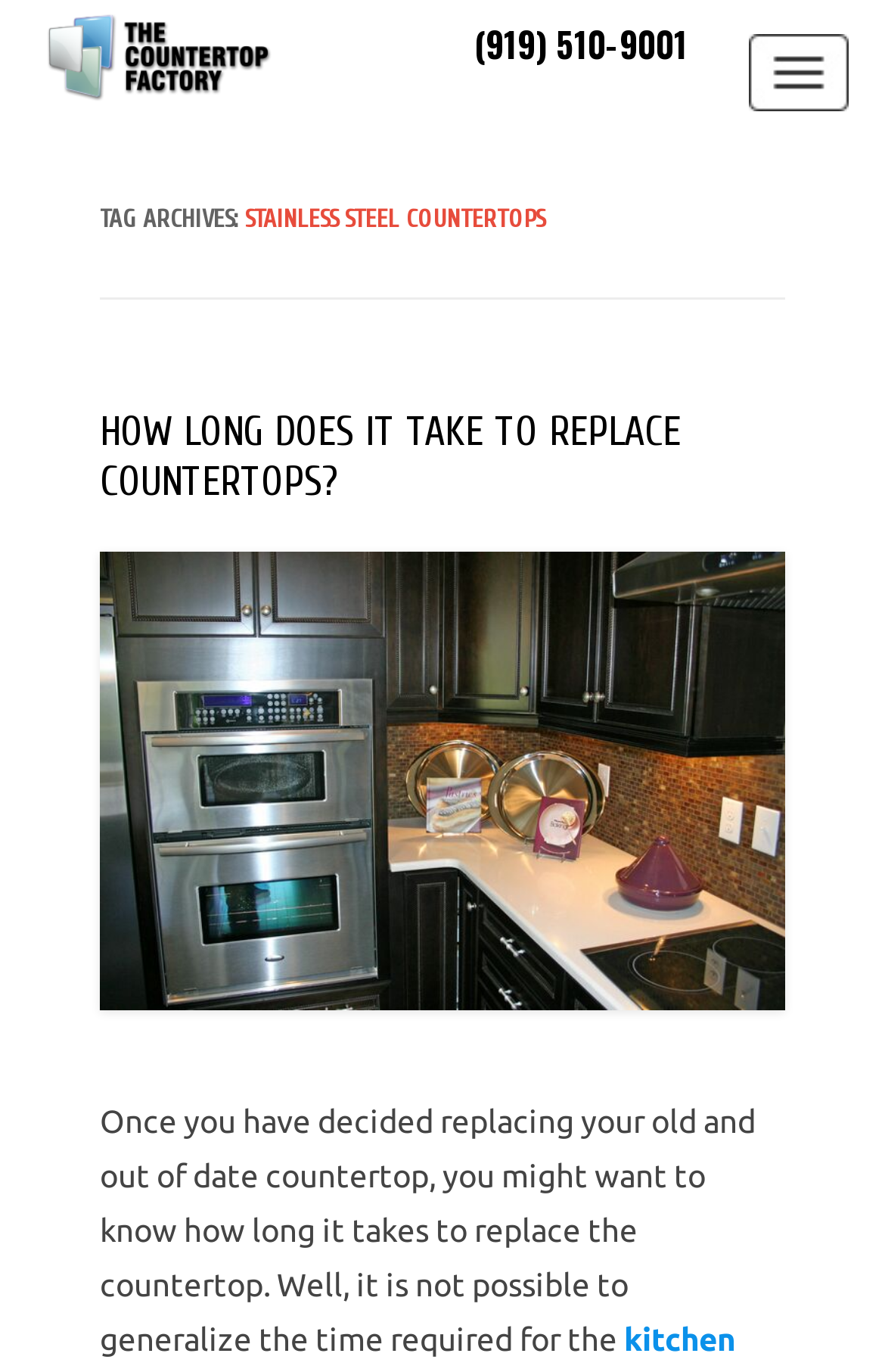What is the phone number on the top?
Could you answer the question with a detailed and thorough explanation?

I found the phone number by looking at the top section of the webpage, where I saw a static text element with the phone number '(919) 510-9001'.